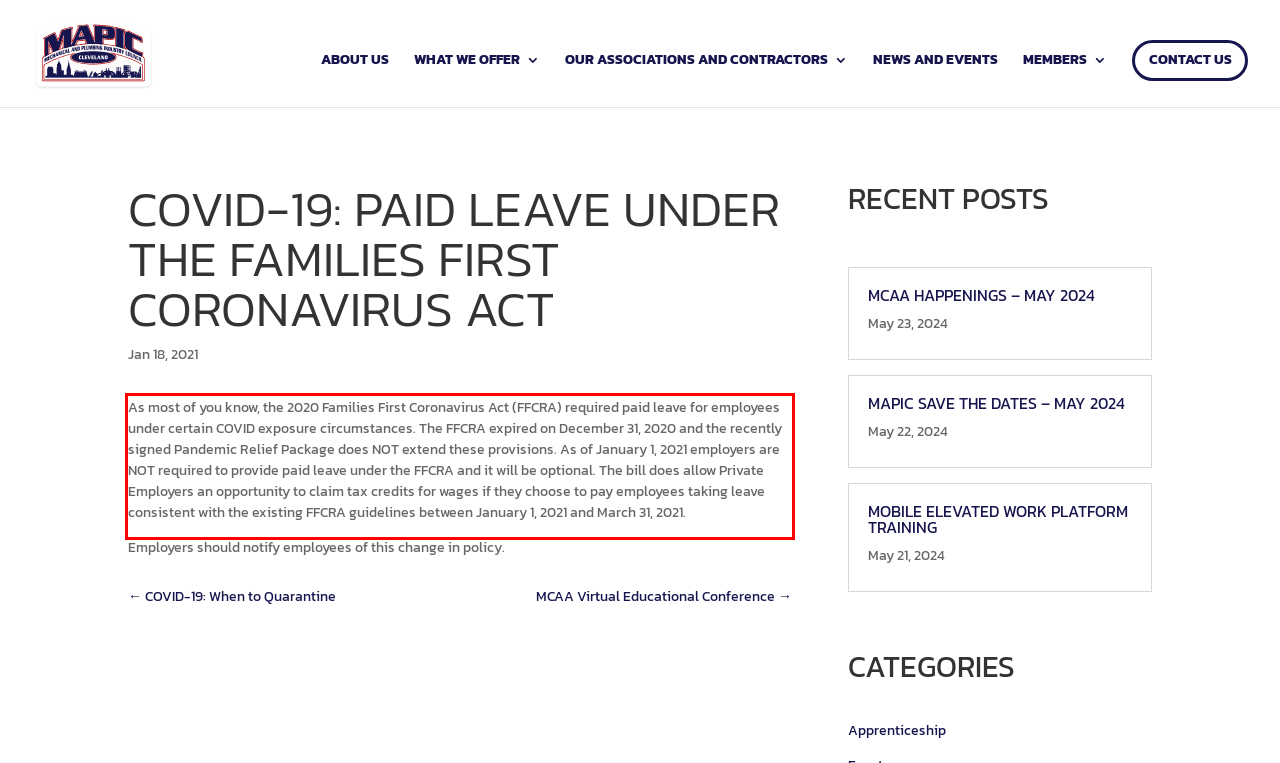You have a screenshot of a webpage with a UI element highlighted by a red bounding box. Use OCR to obtain the text within this highlighted area.

As most of you know, the 2020 Families First Coronavirus Act (FFCRA) required paid leave for employees under certain COVID exposure circumstances. The FFCRA expired on December 31, 2020 and the recently signed Pandemic Relief Package does NOT extend these provisions. As of January 1, 2021 employers are NOT required to provide paid leave under the FFCRA and it will be optional. The bill does allow Private Employers an opportunity to claim tax credits for wages if they choose to pay employees taking leave consistent with the existing FFCRA guidelines between January 1, 2021 and March 31, 2021.